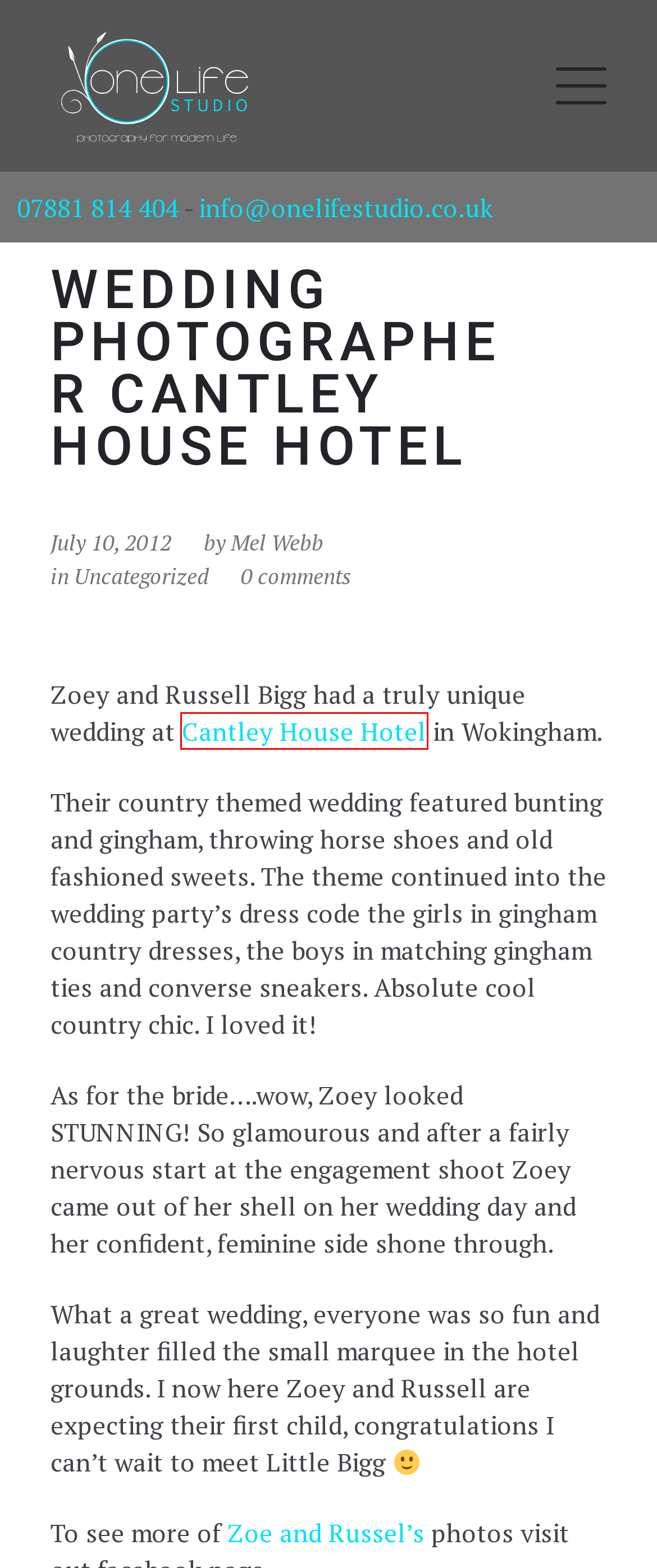Examine the screenshot of the webpage, which has a red bounding box around a UI element. Select the webpage description that best fits the new webpage after the element inside the red bounding box is clicked. Here are the choices:
A. Mel Webb - One Life Studio
B. Children’s Model Portfolio Reading - One Life Studio
C. Cantley House Hotel & Barn | Cantley House Hotel
D. What to expect when you choose a Professional Wedding Photographer - One Life Studio
E. Outdoor Boho style Location Photoshoot - One Life Studio
F. Makeover Photoshoot Crowthorne - One Life Studio
G. Beautiful Family Portraits Berkshire – Cherished memories. - One Life Studio
H. Autumnal Family Portraits - One Life Studio

C